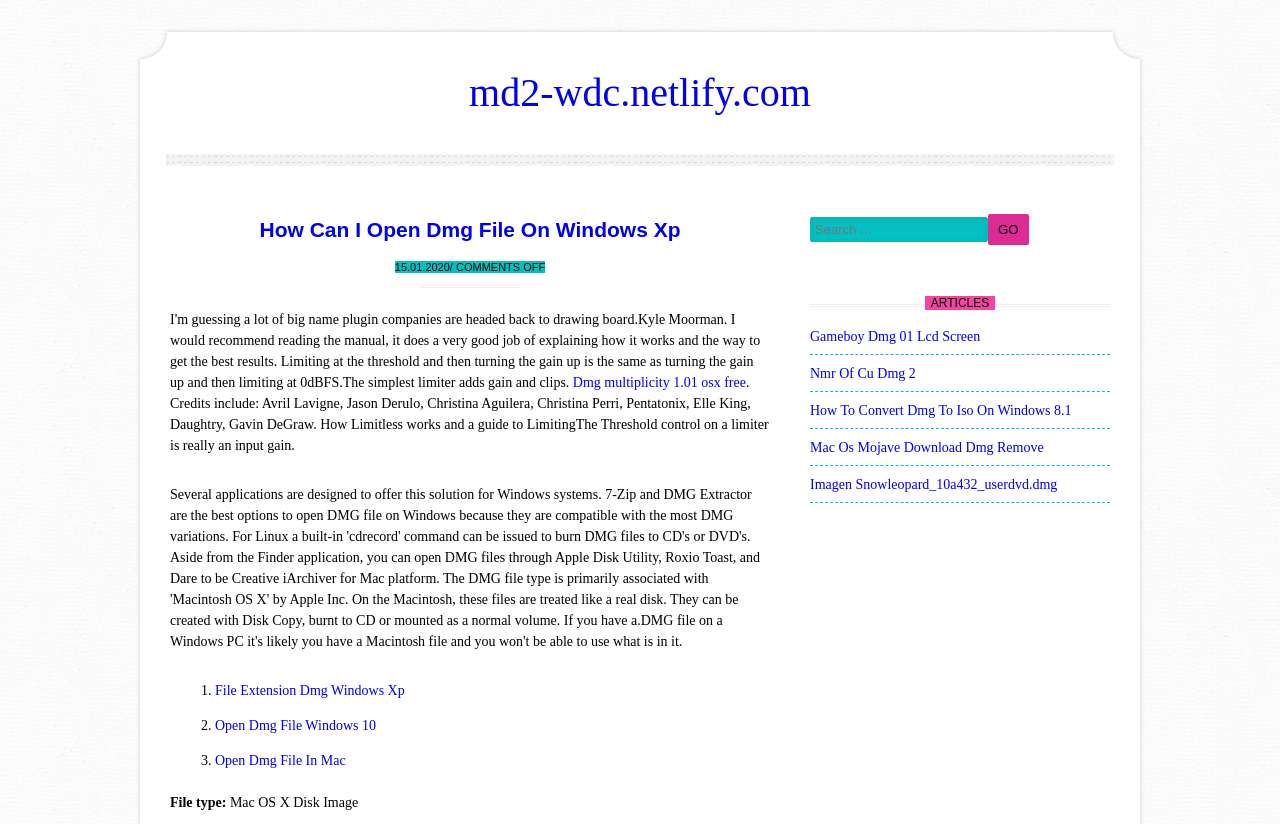Find and specify the bounding box coordinates that correspond to the clickable region for the instruction: "Search for something".

[0.633, 0.263, 0.772, 0.294]